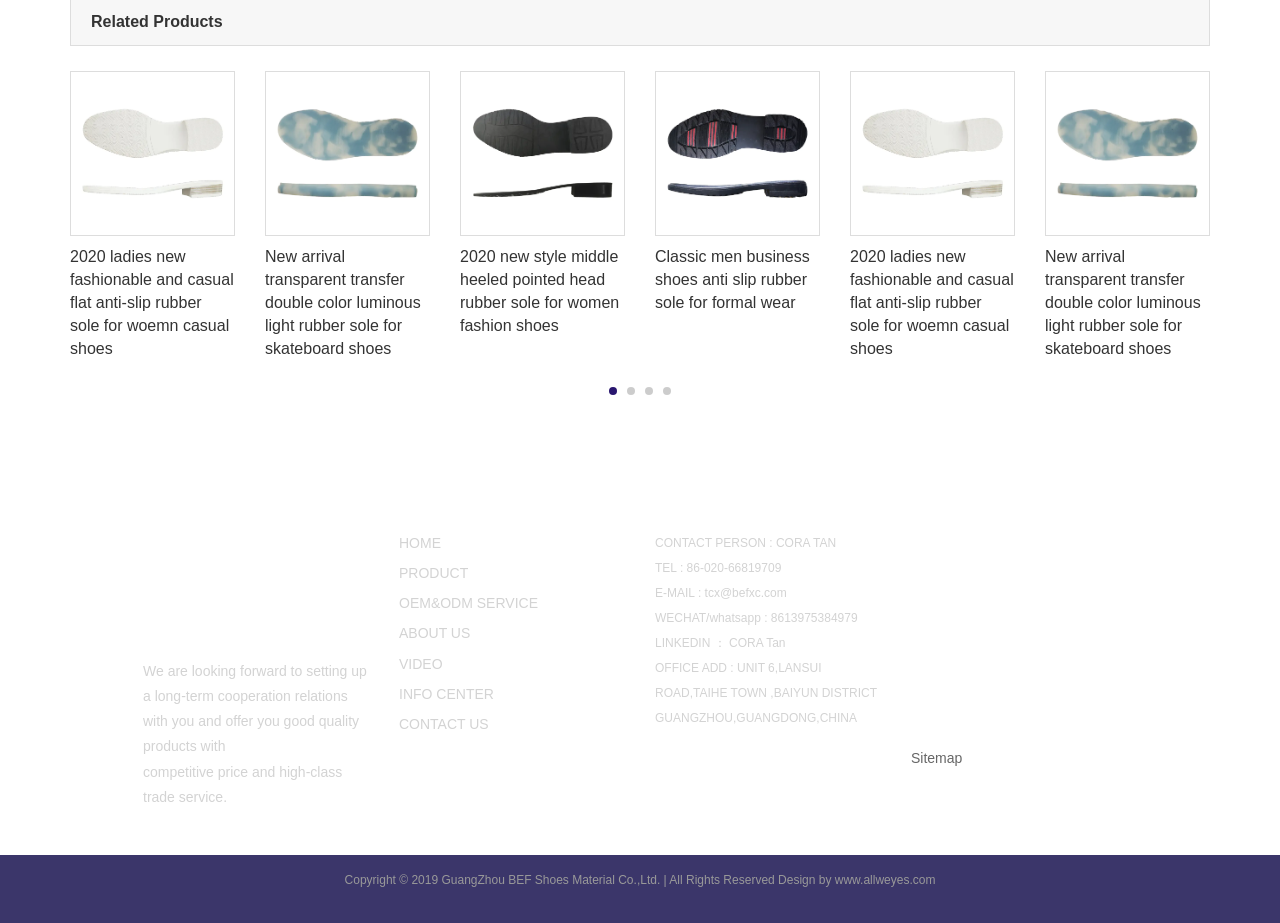What is the company's office address?
Using the screenshot, give a one-word or short phrase answer.

UNIT 6,LANSUI ROAD,TAIHE TOWN,BAIYUN DISTRICT GUANGZHOU,GUANGDONG,CHINA